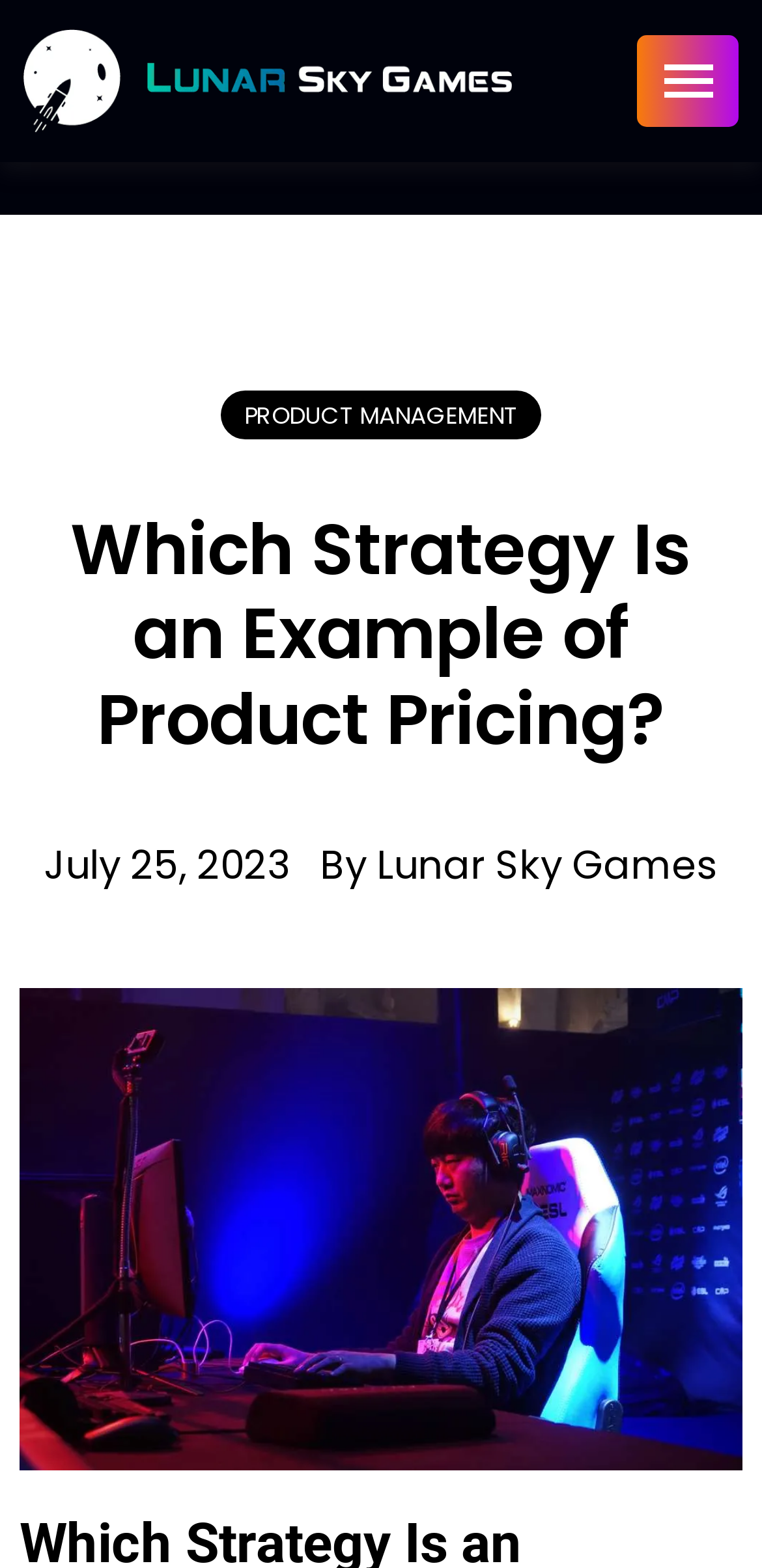Bounding box coordinates should be in the format (top-left x, top-left y, bottom-right x, bottom-right y) and all values should be floating point numbers between 0 and 1. Determine the bounding box coordinate for the UI element described as: alt="Lunar Sky Games"

[0.031, 0.034, 0.672, 0.066]